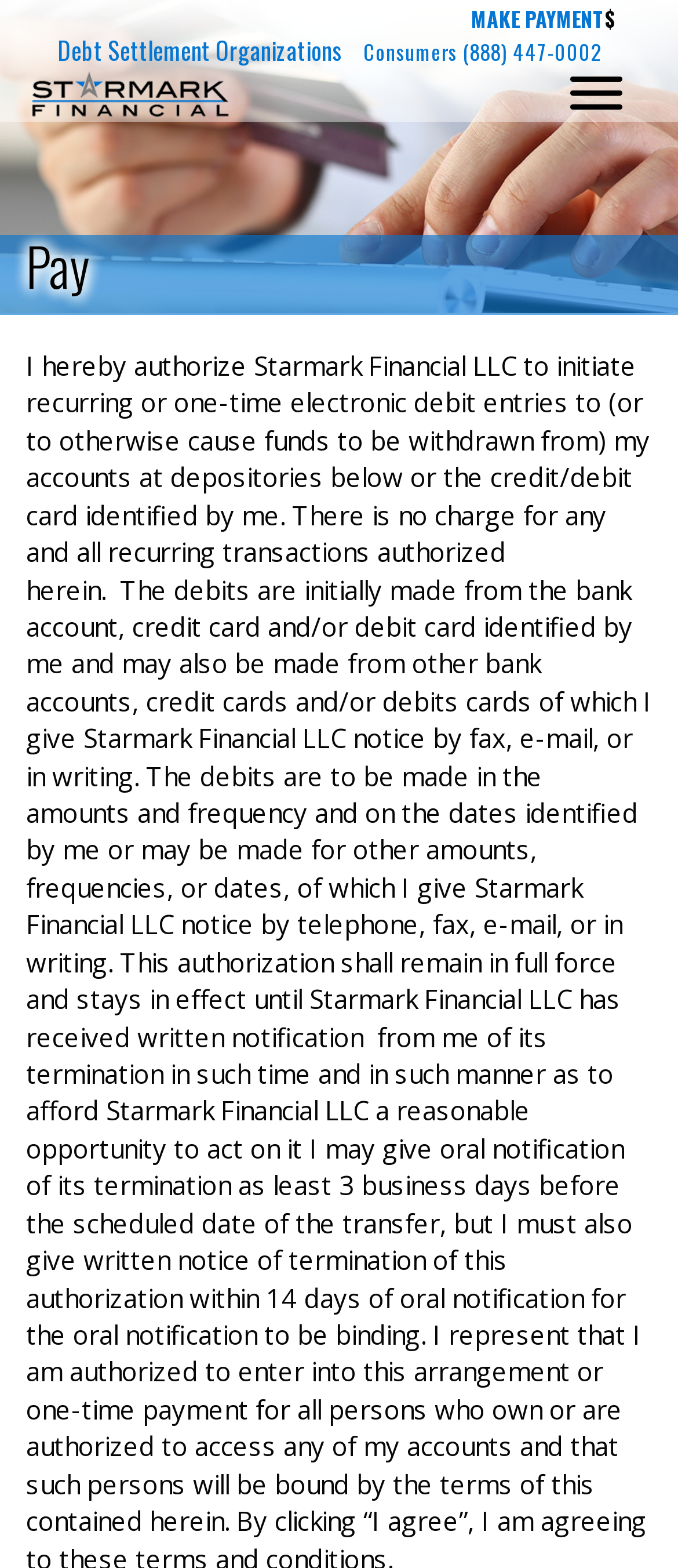Create an elaborate caption for the webpage.

The webpage is titled "Pay - Starmark Financial, LLC" and appears to be a payment portal. At the top left, there is a link and an image, both labeled "Starmark Financial, LLC", which suggests a logo or branding element. 

Below the logo, there is a heading that reads "Pay", taking up a significant portion of the page width. 

On the top right, there is a button labeled "Menu Trigger" that controls a container element. 

In the middle of the page, there are three links arranged horizontally. The first link on the left is "Debt Settlement Organizations", followed by "MAKE PAYMENT$" in the center, and "Consumers (888) 447-0002" on the right. The "MAKE PAYMENT$" link is prominently positioned, suggesting it may be a primary call-to-action.